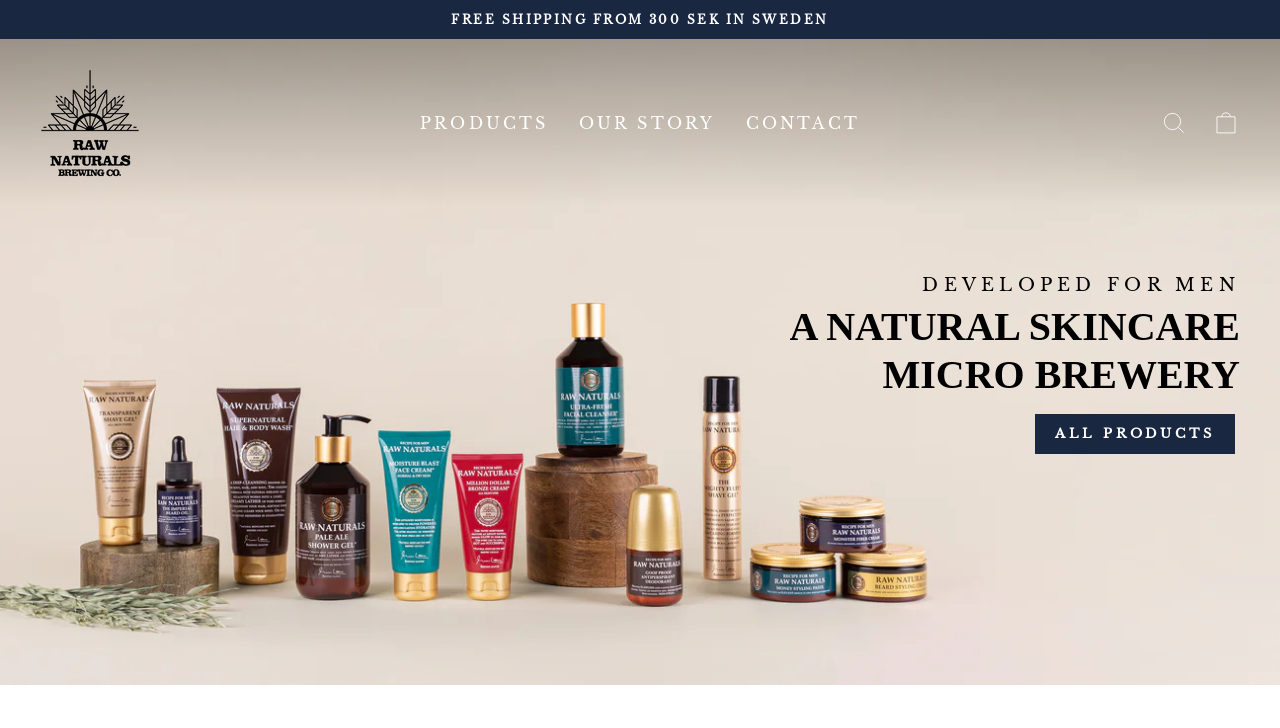Please indicate the bounding box coordinates of the element's region to be clicked to achieve the instruction: "go to ALL PRODUCTS". Provide the coordinates as four float numbers between 0 and 1, i.e., [left, top, right, bottom].

[0.809, 0.568, 0.965, 0.624]